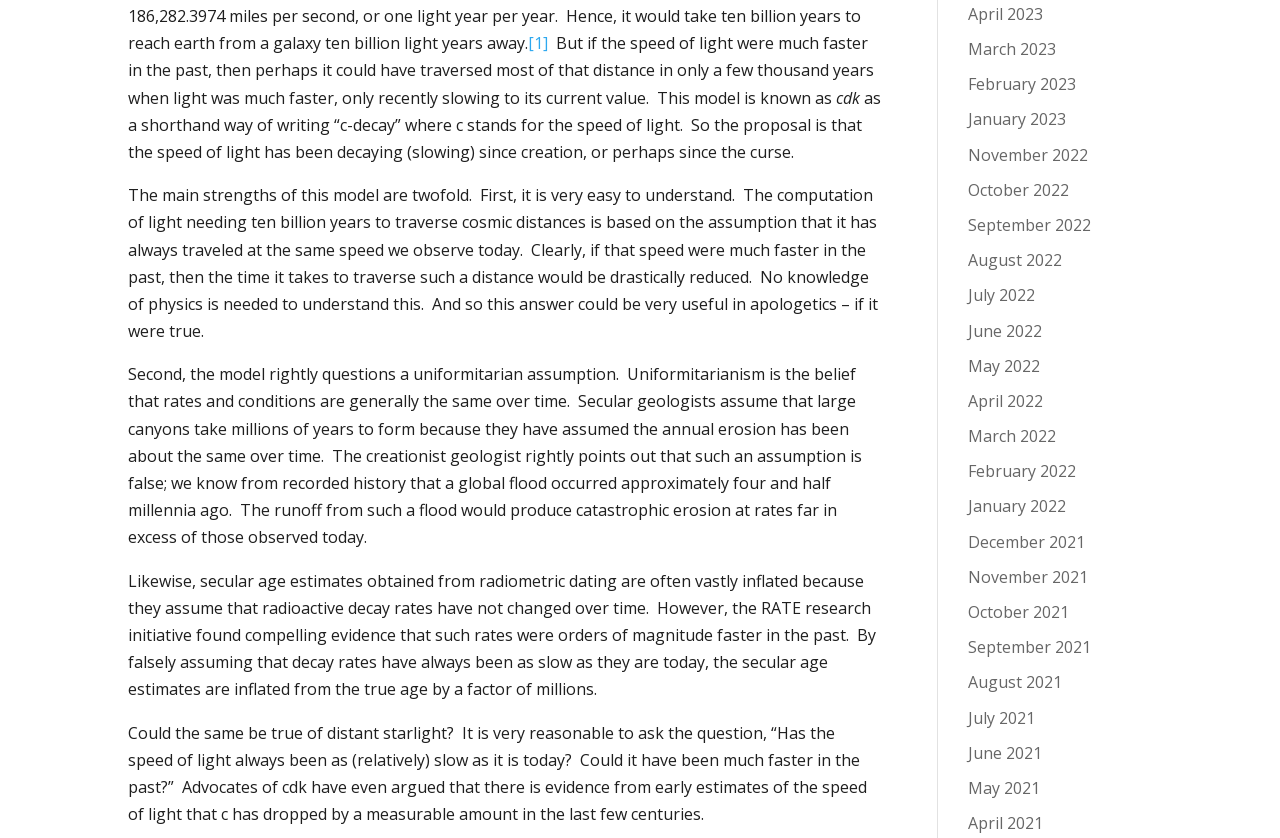What are the links on the right side of the webpage?
Look at the image and respond with a one-word or short phrase answer.

Monthly archives